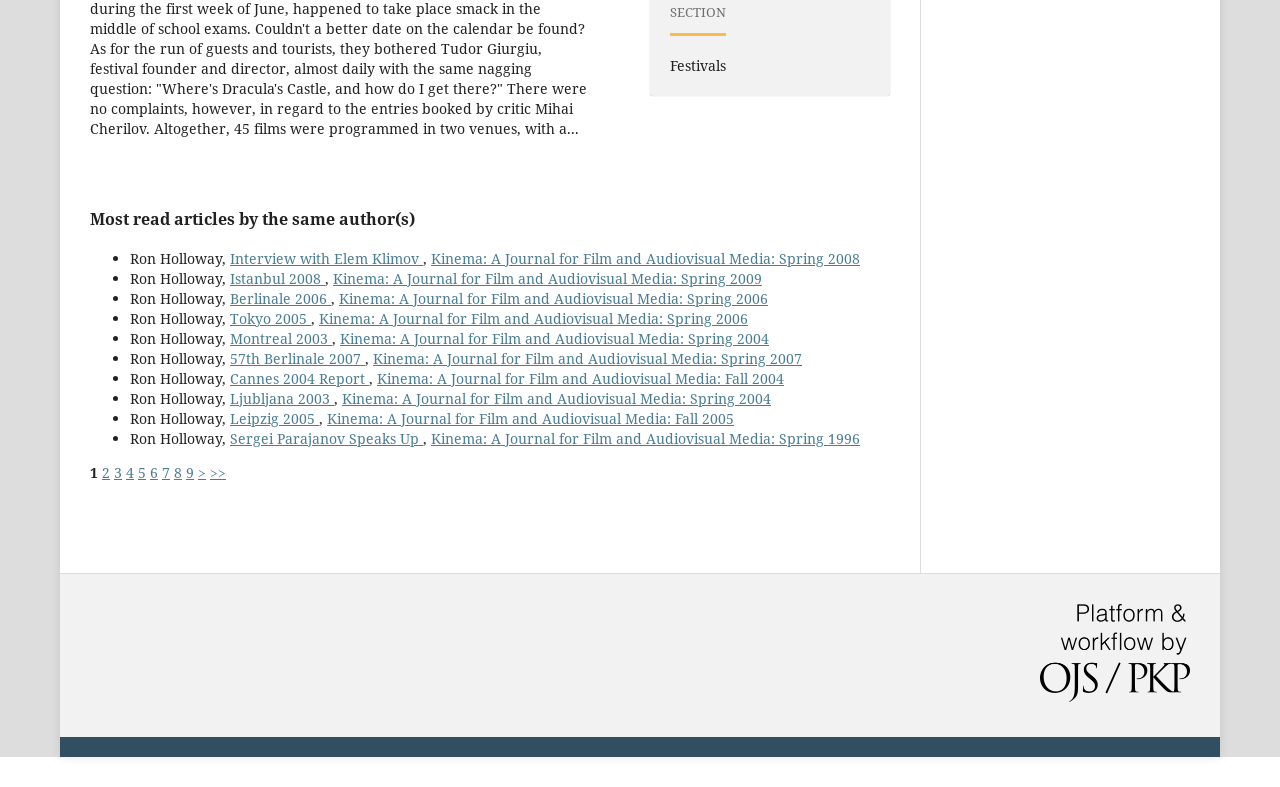Predict the bounding box of the UI element based on this description: "Anglican Moment".

None